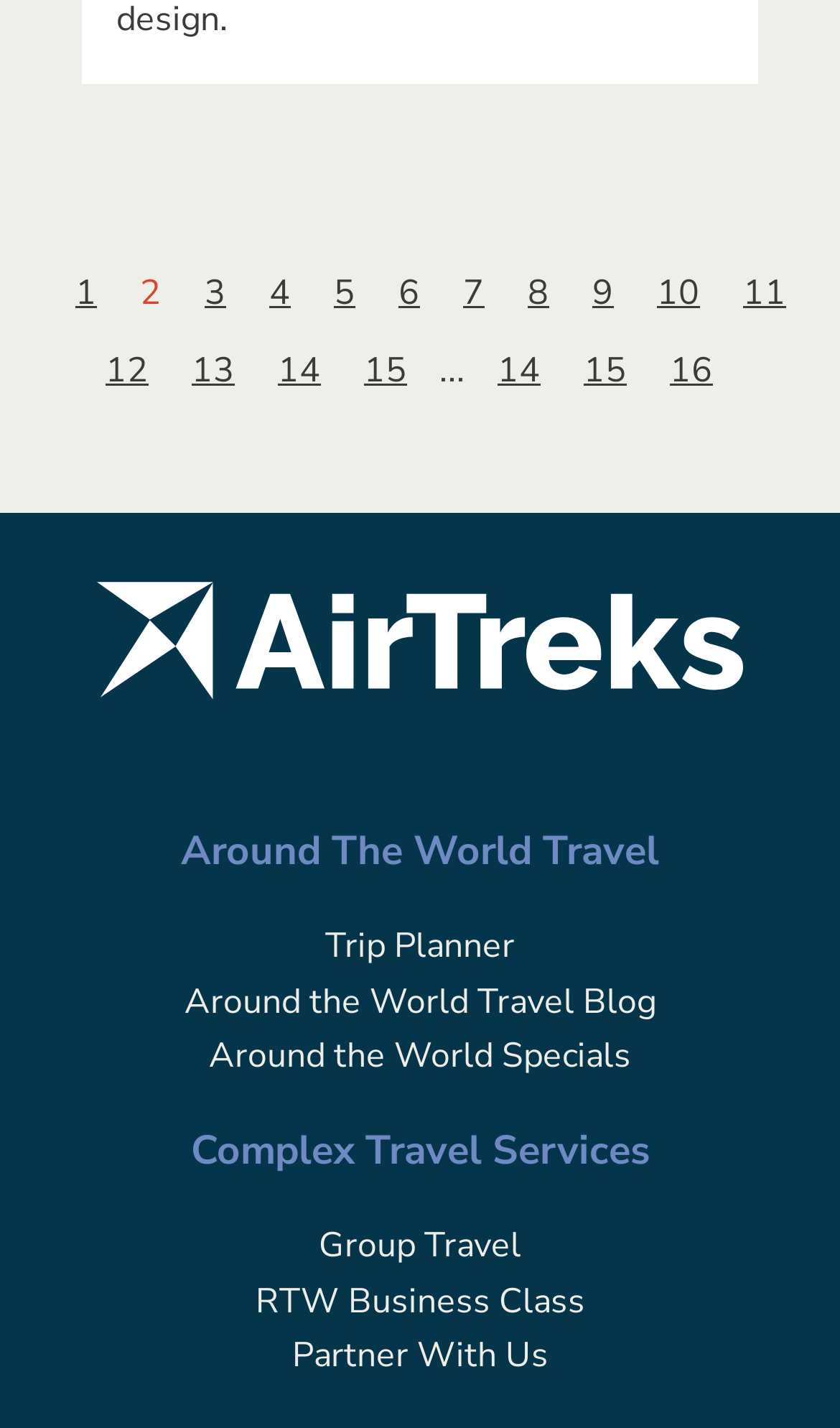Analyze the image and provide a detailed answer to the question: What is the text of the static text element?

I found a static text element on the webpage with the text '...'.